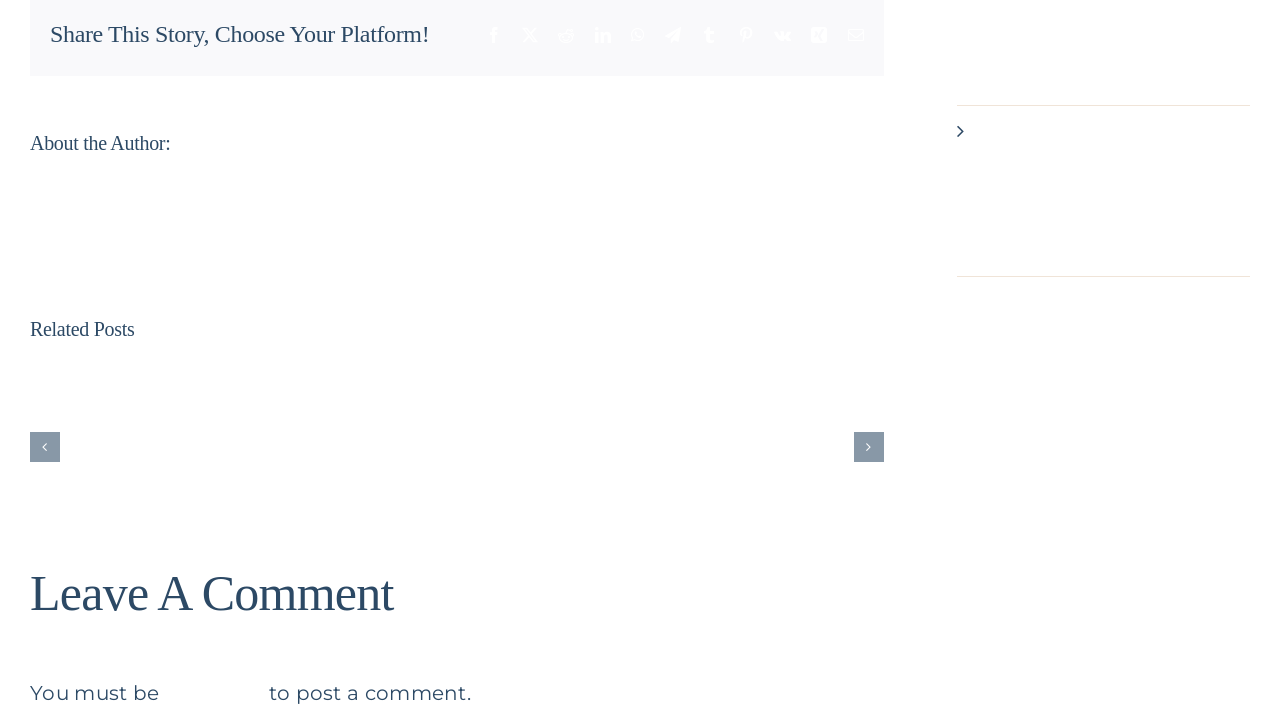Please identify the bounding box coordinates of the area that needs to be clicked to fulfill the following instruction: "View related post about Greython Construction Selected To Act As Construction Manager for Woodbridge Oaks Apartment Community."

[0.023, 0.531, 0.162, 0.722]